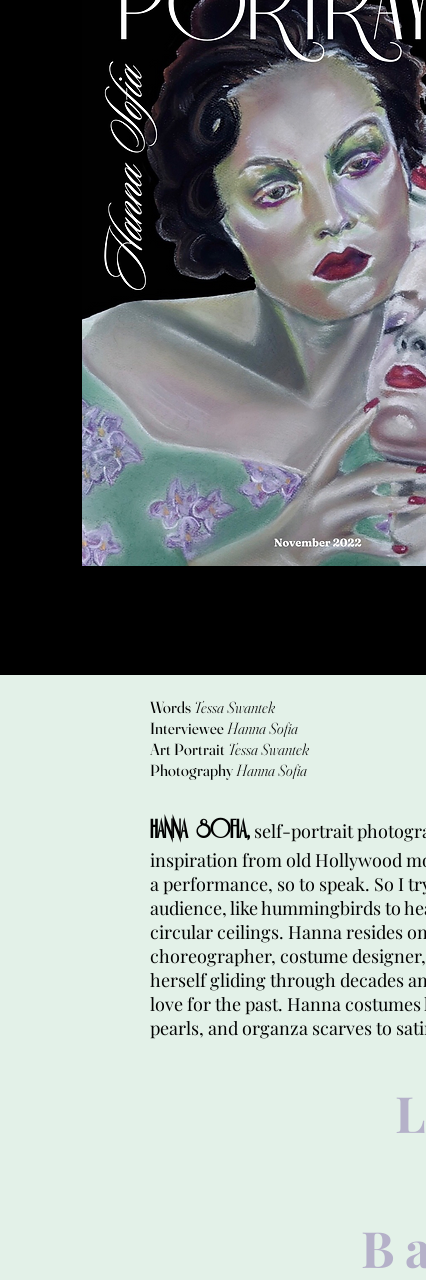Use a single word or phrase to answer the question:
What is the artistic style influenced by?

Classic Hollywood aesthetics